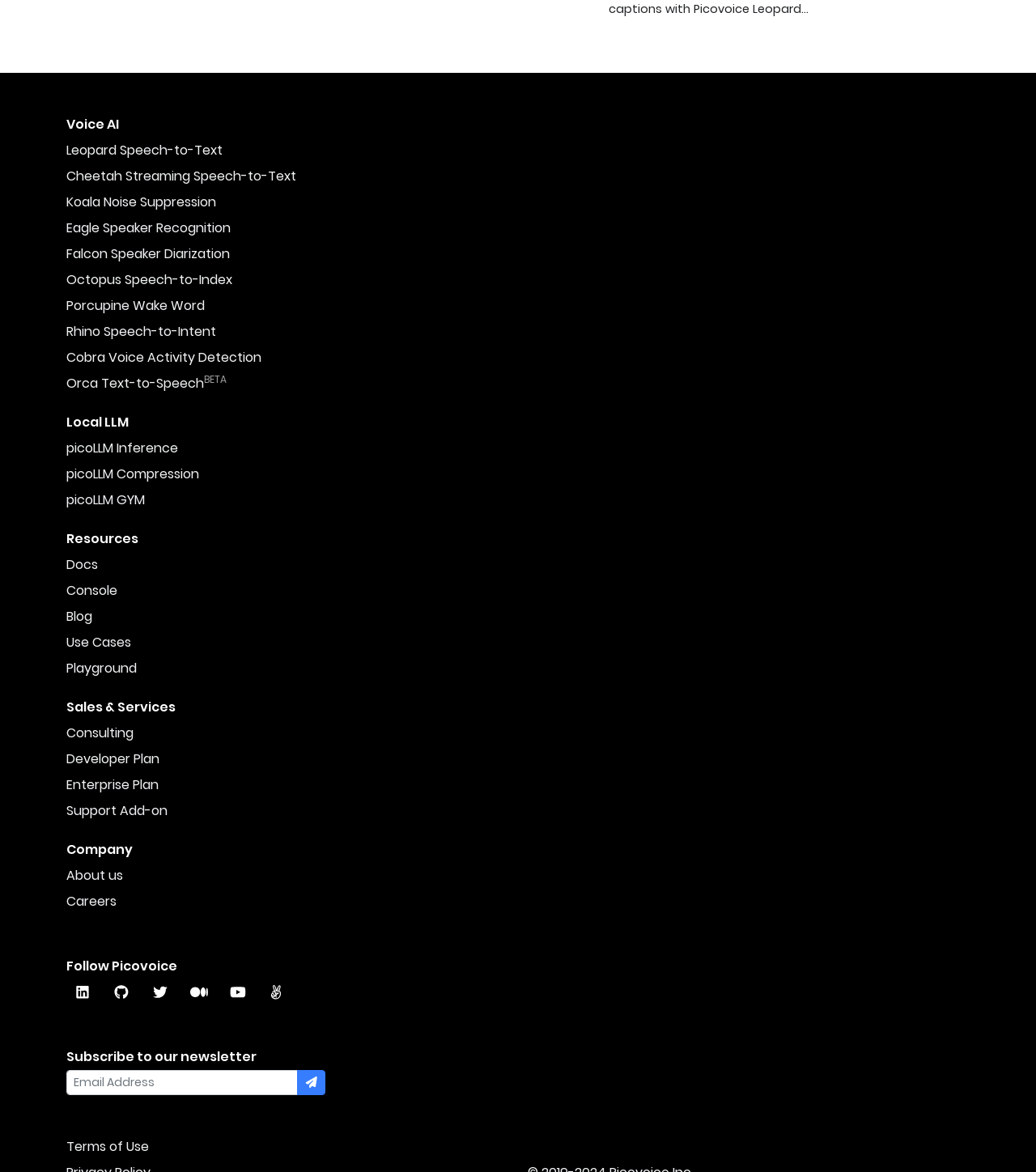Determine the coordinates of the bounding box that should be clicked to complete the instruction: "Visit the LinkedIn page". The coordinates should be represented by four float numbers between 0 and 1: [left, top, right, bottom].

[0.071, 0.841, 0.088, 0.853]